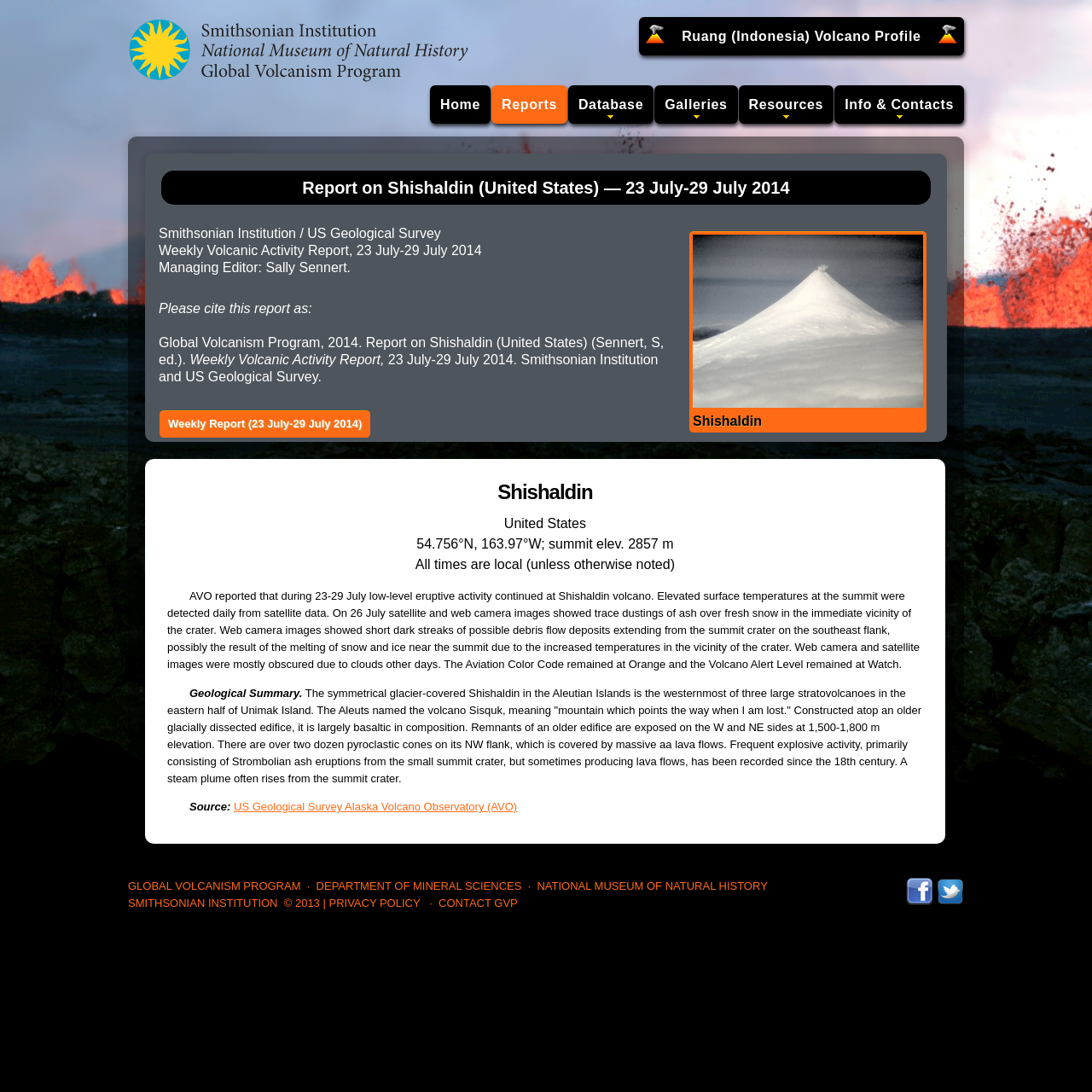Please identify the bounding box coordinates of the element's region that should be clicked to execute the following instruction: "Go to the home page". The bounding box coordinates must be four float numbers between 0 and 1, i.e., [left, top, right, bottom].

[0.394, 0.078, 0.449, 0.113]